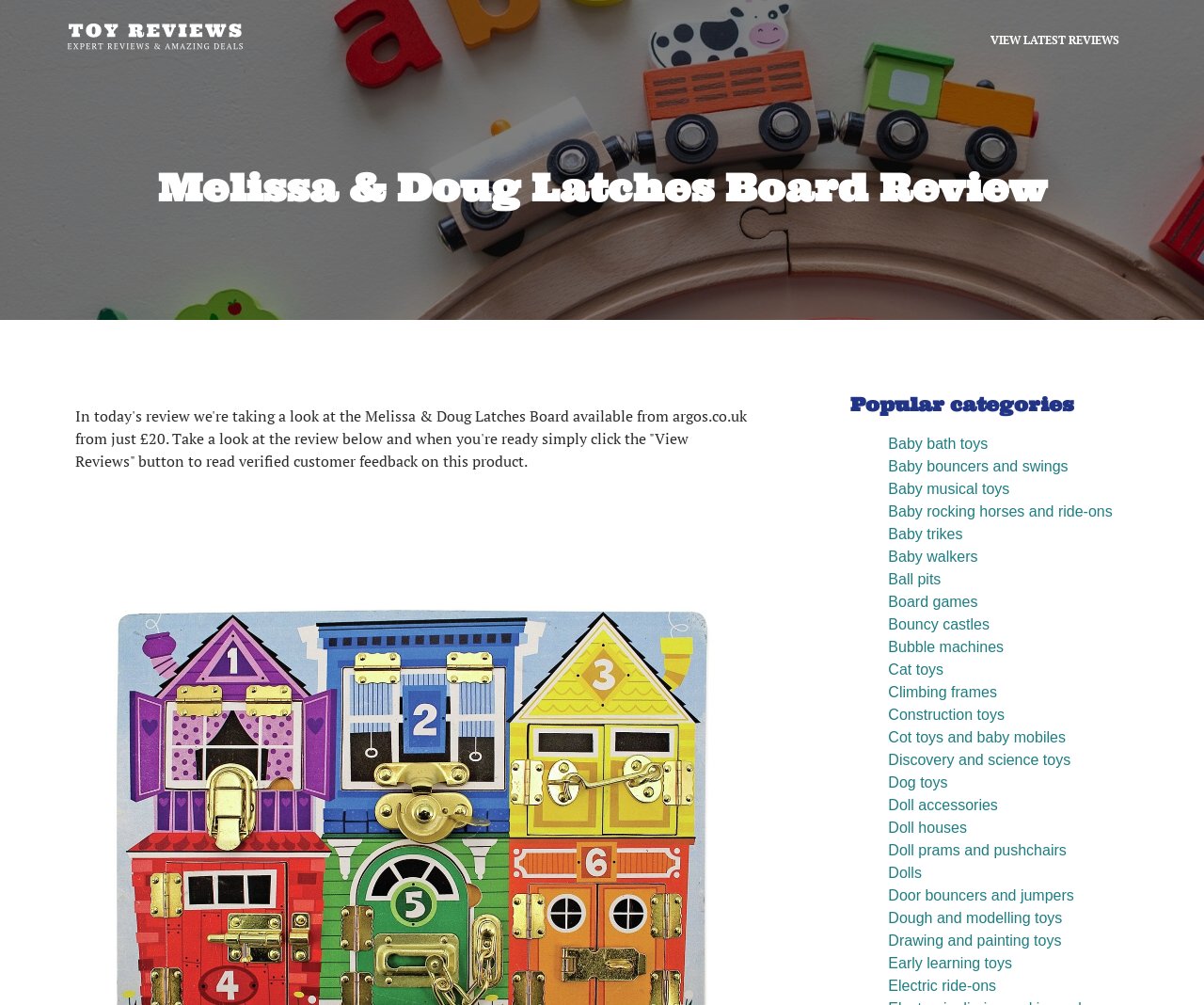Bounding box coordinates should be provided in the format (top-left x, top-left y, bottom-right x, bottom-right y) with all values between 0 and 1. Identify the bounding box for this UI element: Doll prams and pushchairs

[0.738, 0.838, 0.886, 0.854]